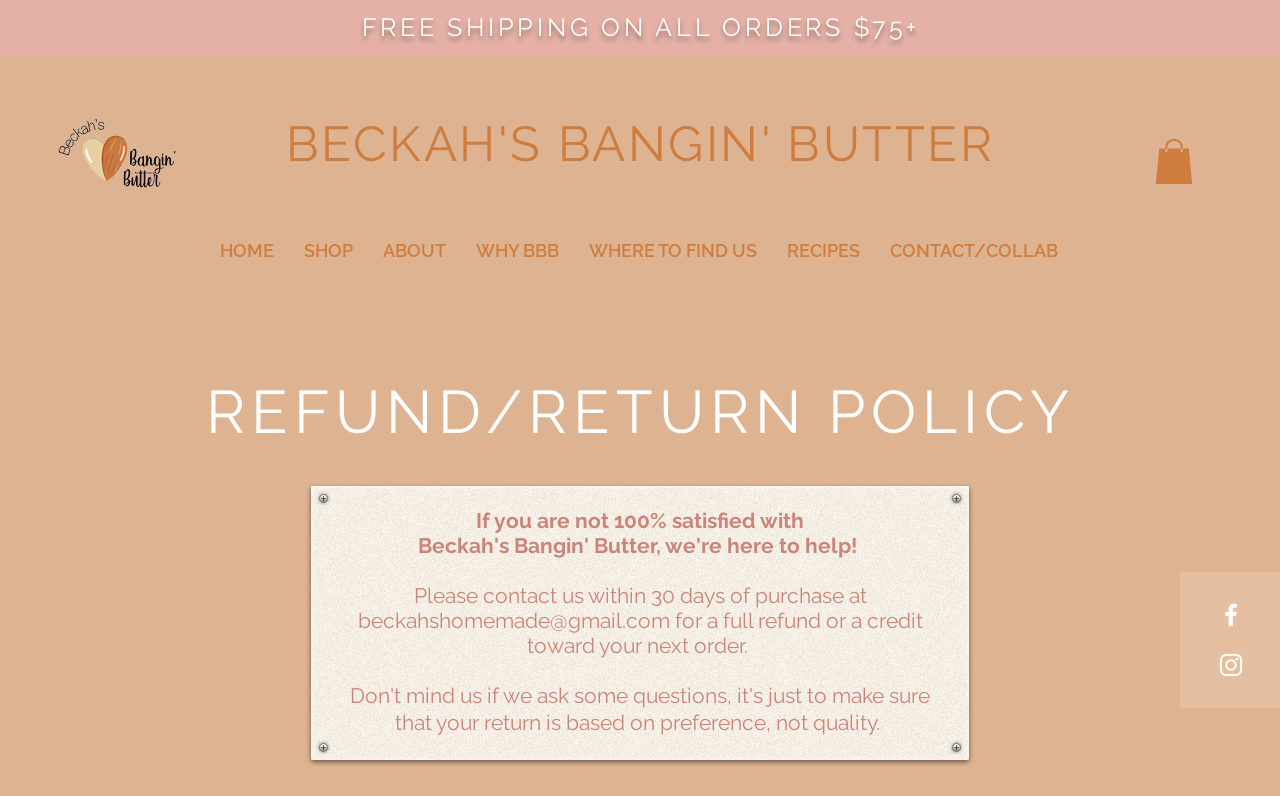Please answer the following question using a single word or phrase: 
How many days do customers have to contact for a refund?

30 days